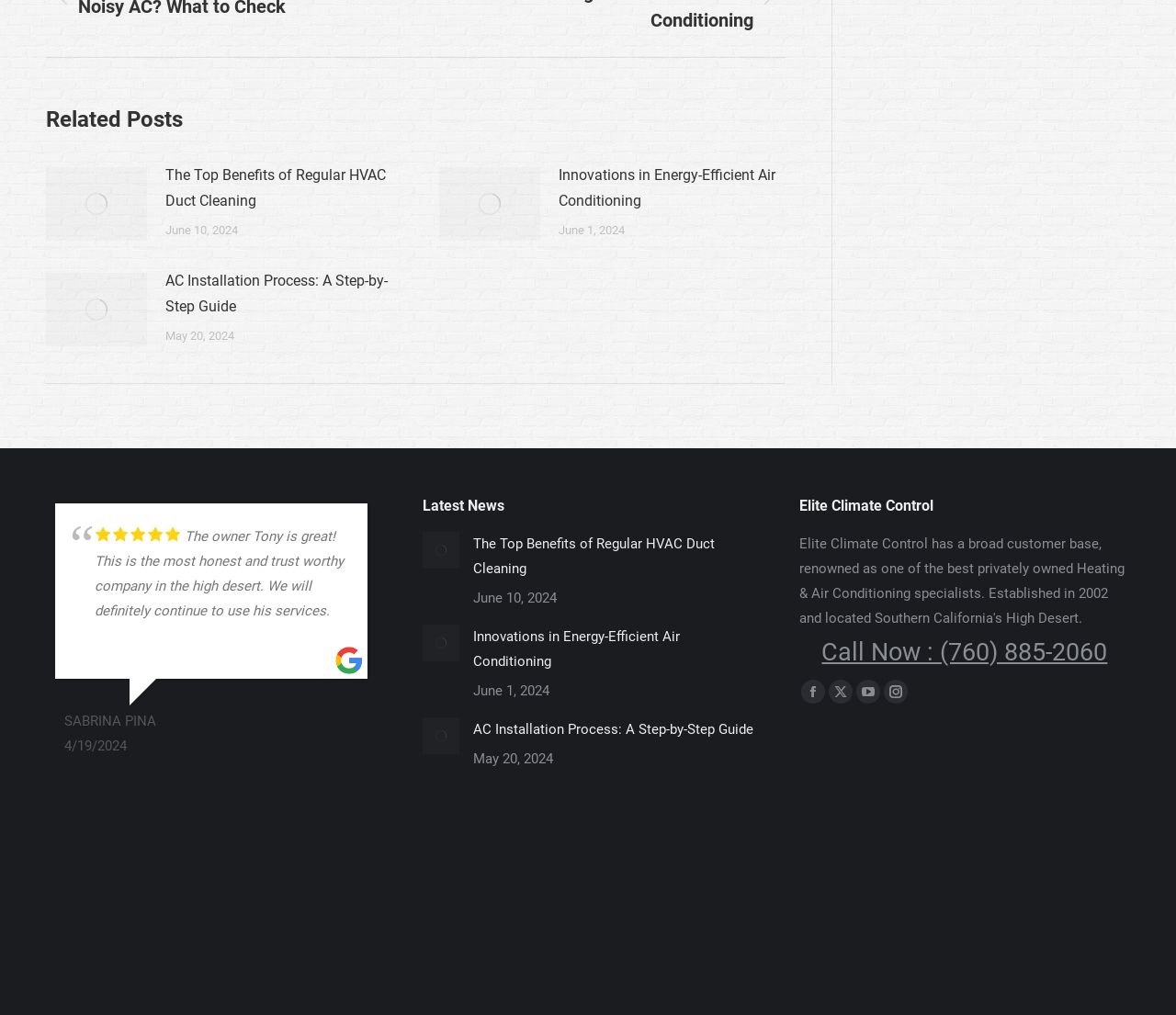Find the bounding box coordinates of the element I should click to carry out the following instruction: "Click the 'Call Now' button".

[0.699, 0.628, 0.942, 0.657]